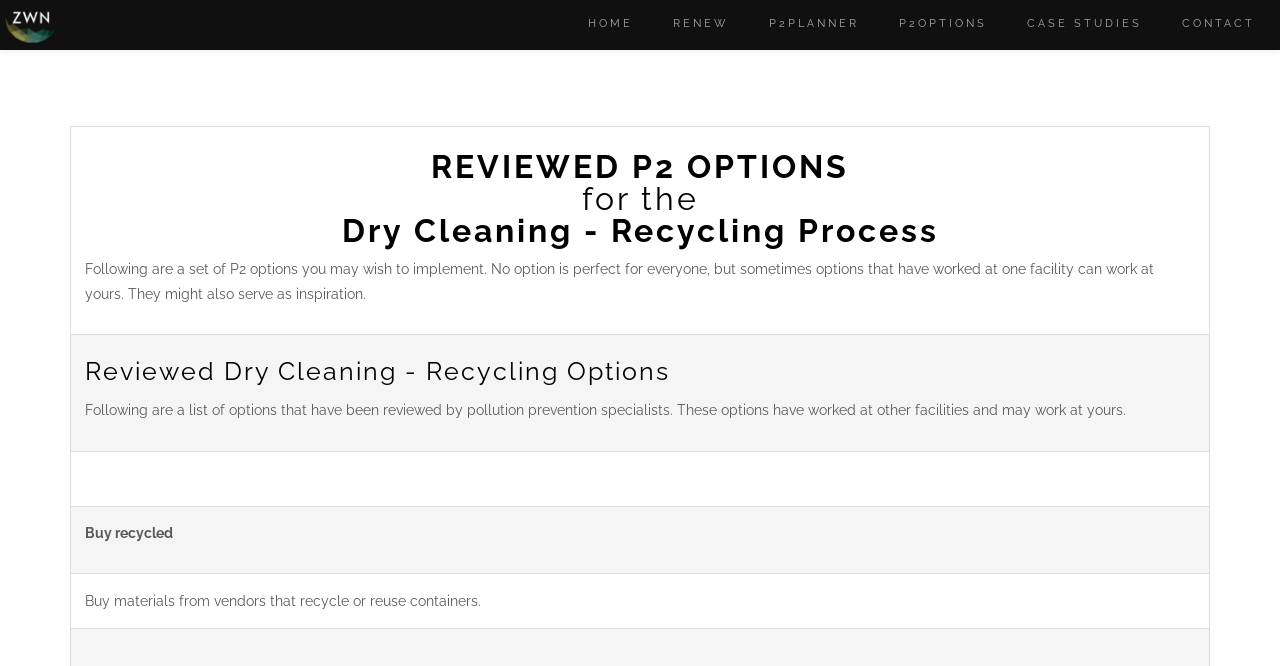Answer the question with a brief word or phrase:
What is the main topic of the webpage?

Zero Waste